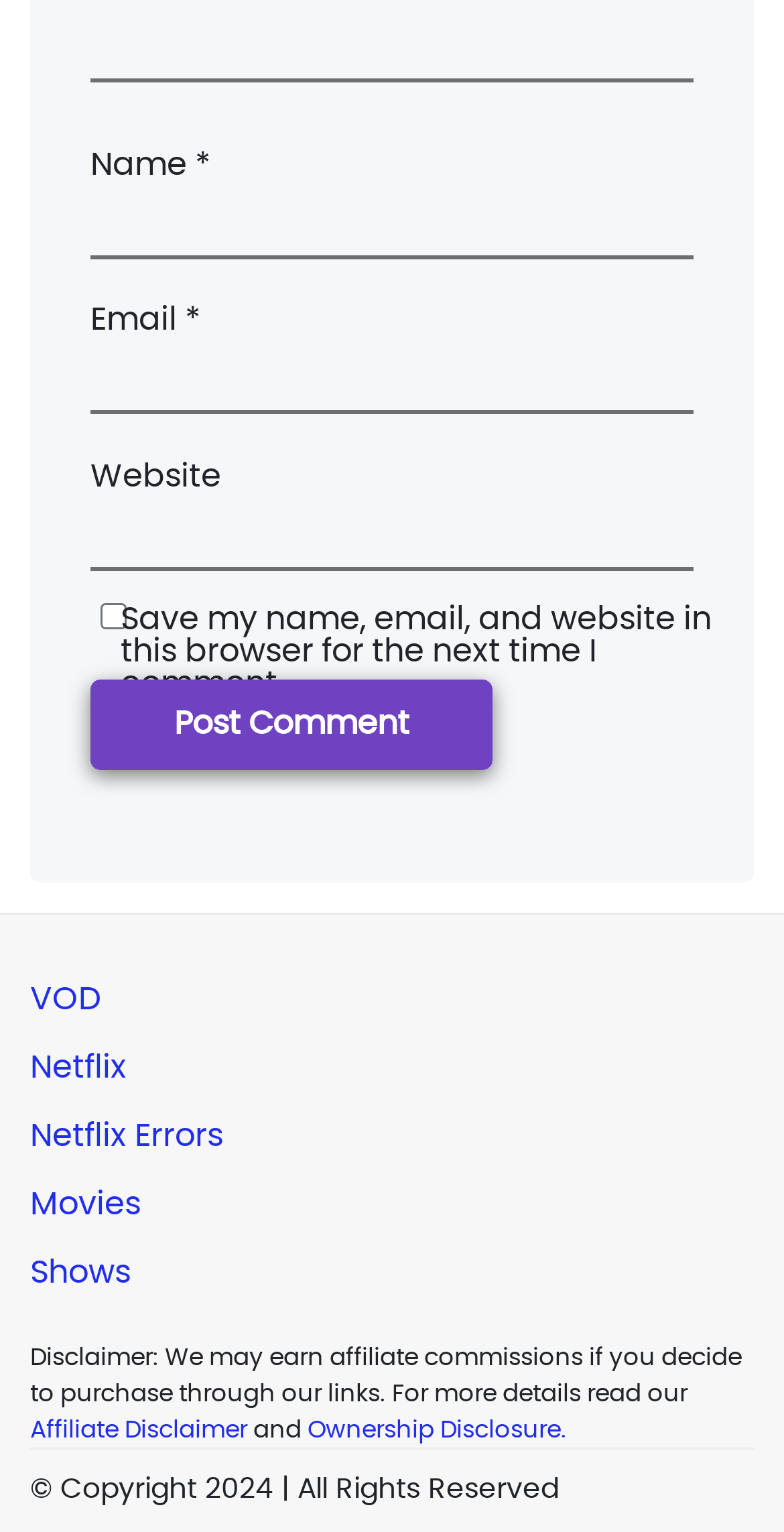Use one word or a short phrase to answer the question provided: 
How many links are there in the footer?

7